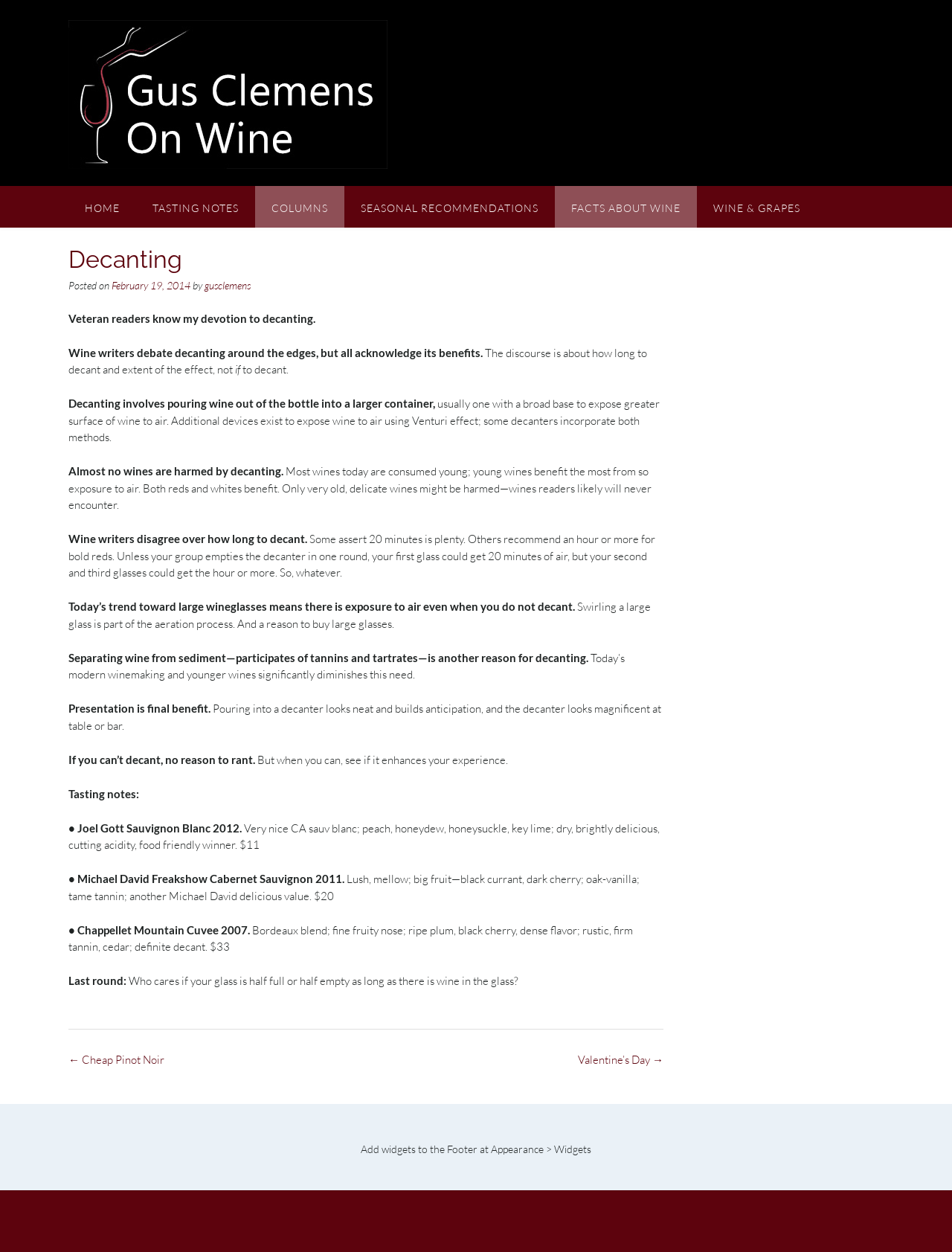Can you give a comprehensive explanation to the question given the content of the image?
What is the author of the article?

The author of the article can be found in the header section of the article, where it says 'Posted on February 19, 2014 by gusclemens'.